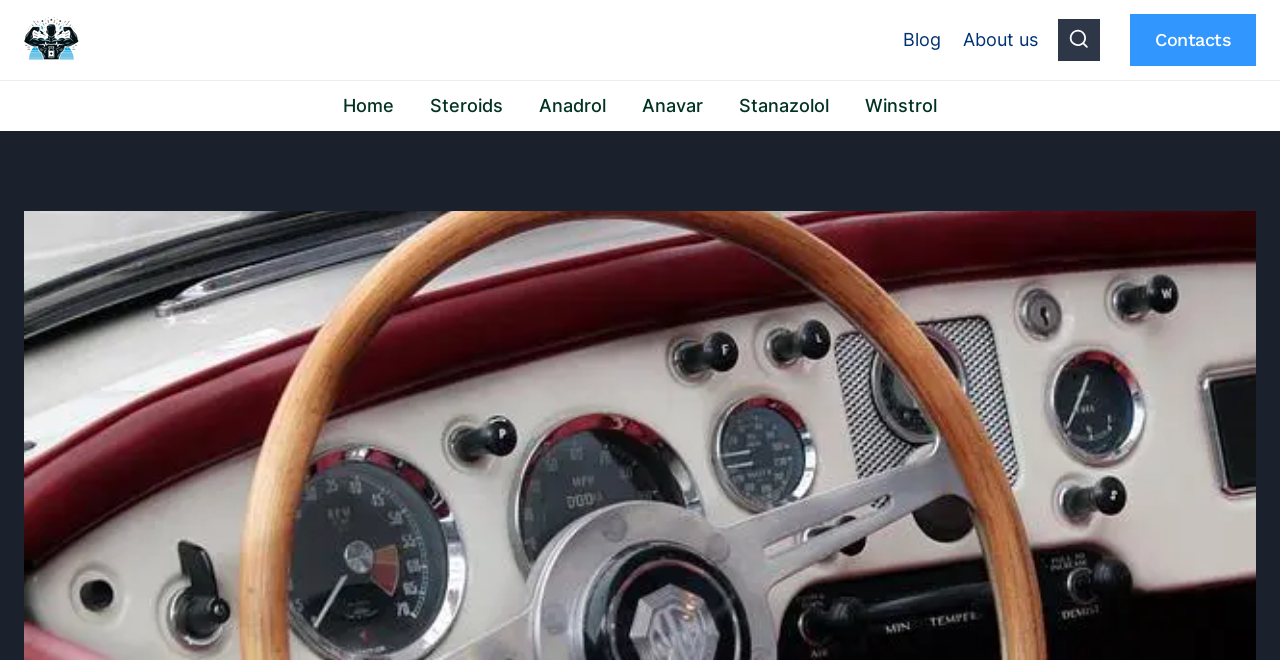Locate the bounding box of the UI element based on this description: "About us". Provide four float numbers between 0 and 1 as [left, top, right, bottom].

[0.744, 0.022, 0.819, 0.099]